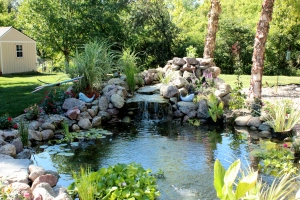What is the purpose of the water feature in the garden?
Provide a well-explained and detailed answer to the question.

According to the caption, the pond serves as a 'refreshing focal point in the garden, embodying the elegance and relaxation that professionally installed water features add to outdoor spaces', implying that the purpose of the water feature is to create a sense of elegance and relaxation in the garden.